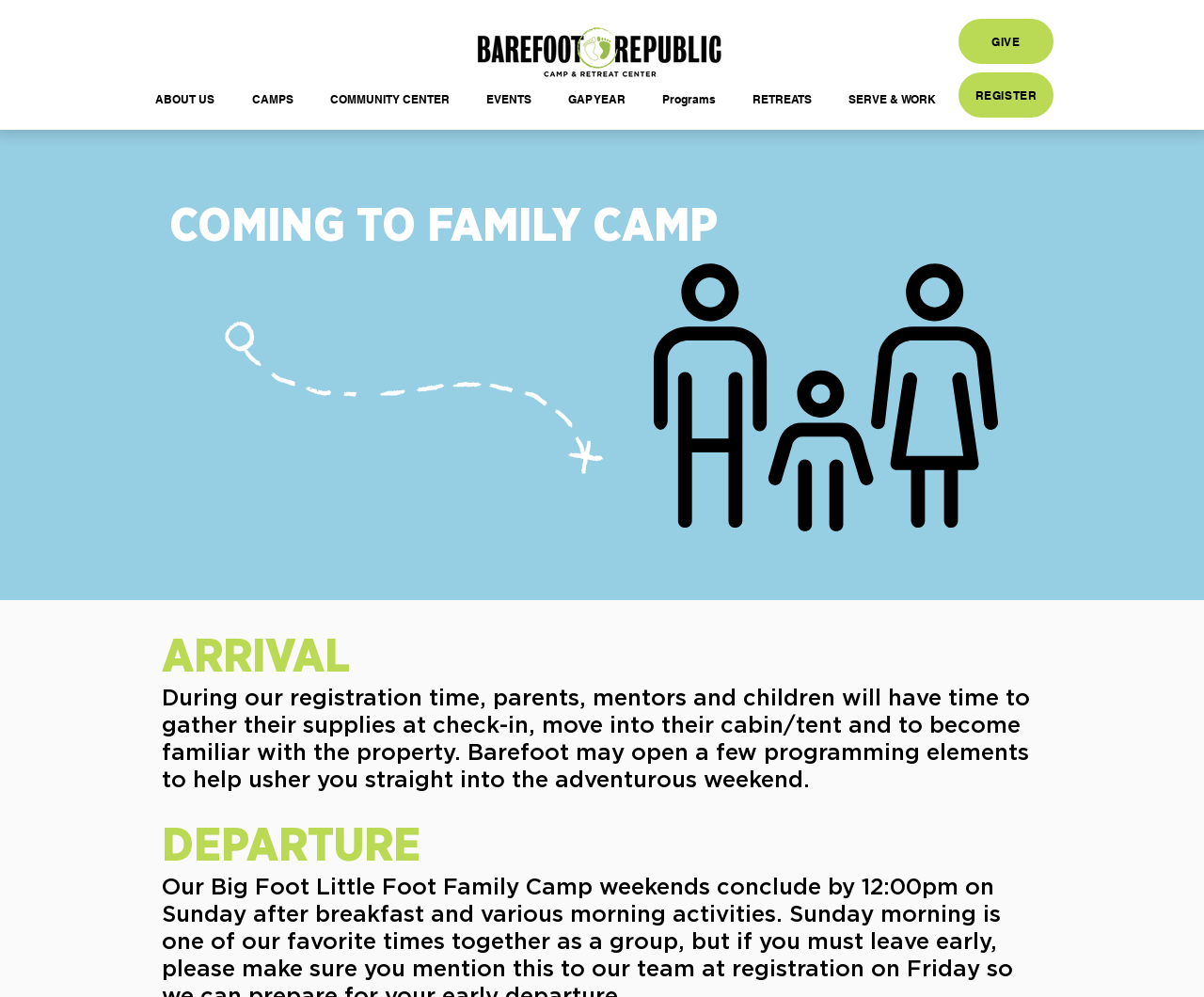Please find the bounding box coordinates of the section that needs to be clicked to achieve this instruction: "Go to the 'REGISTER' page".

[0.796, 0.073, 0.875, 0.118]